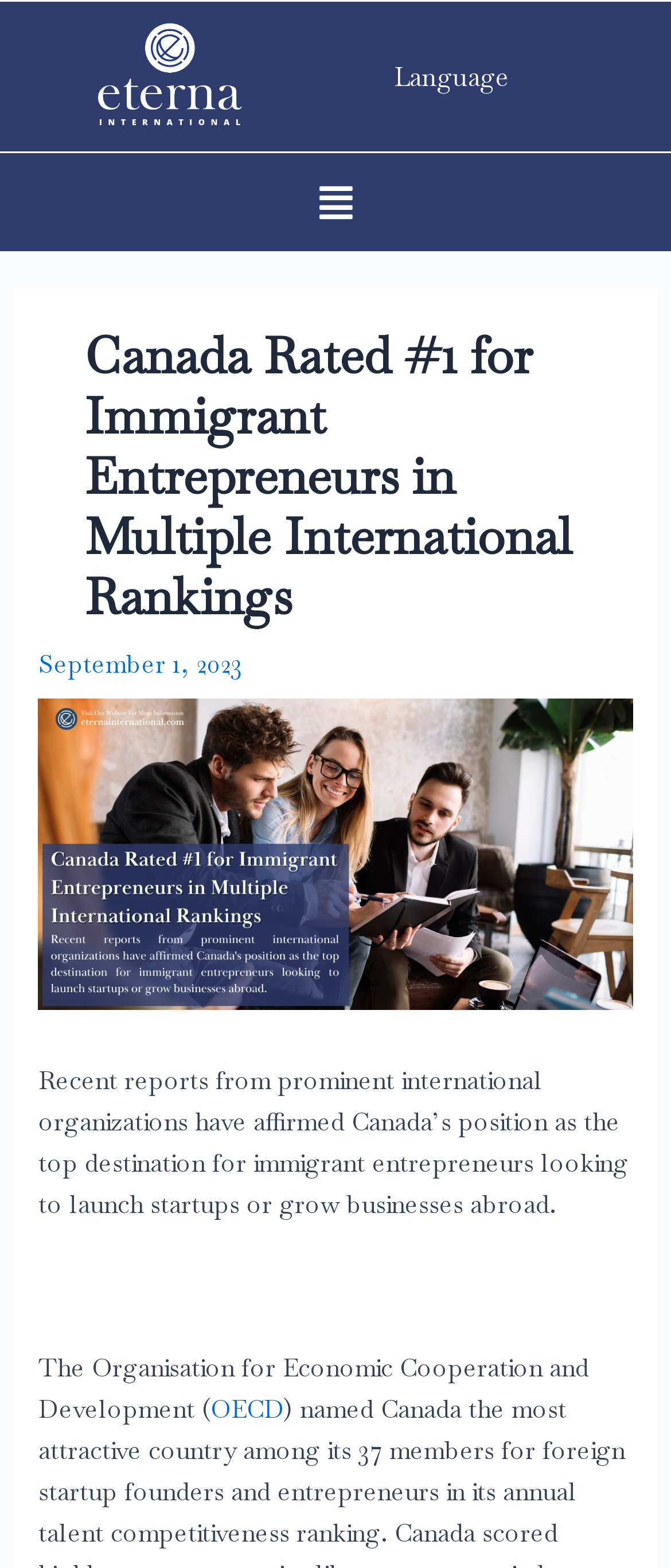Please provide a comprehensive response to the question based on the details in the image: How many links are in the top menu?

I counted the links in the top menu by looking at the elements at the top of the page and found two links: one with no text and another that says 'Language'.